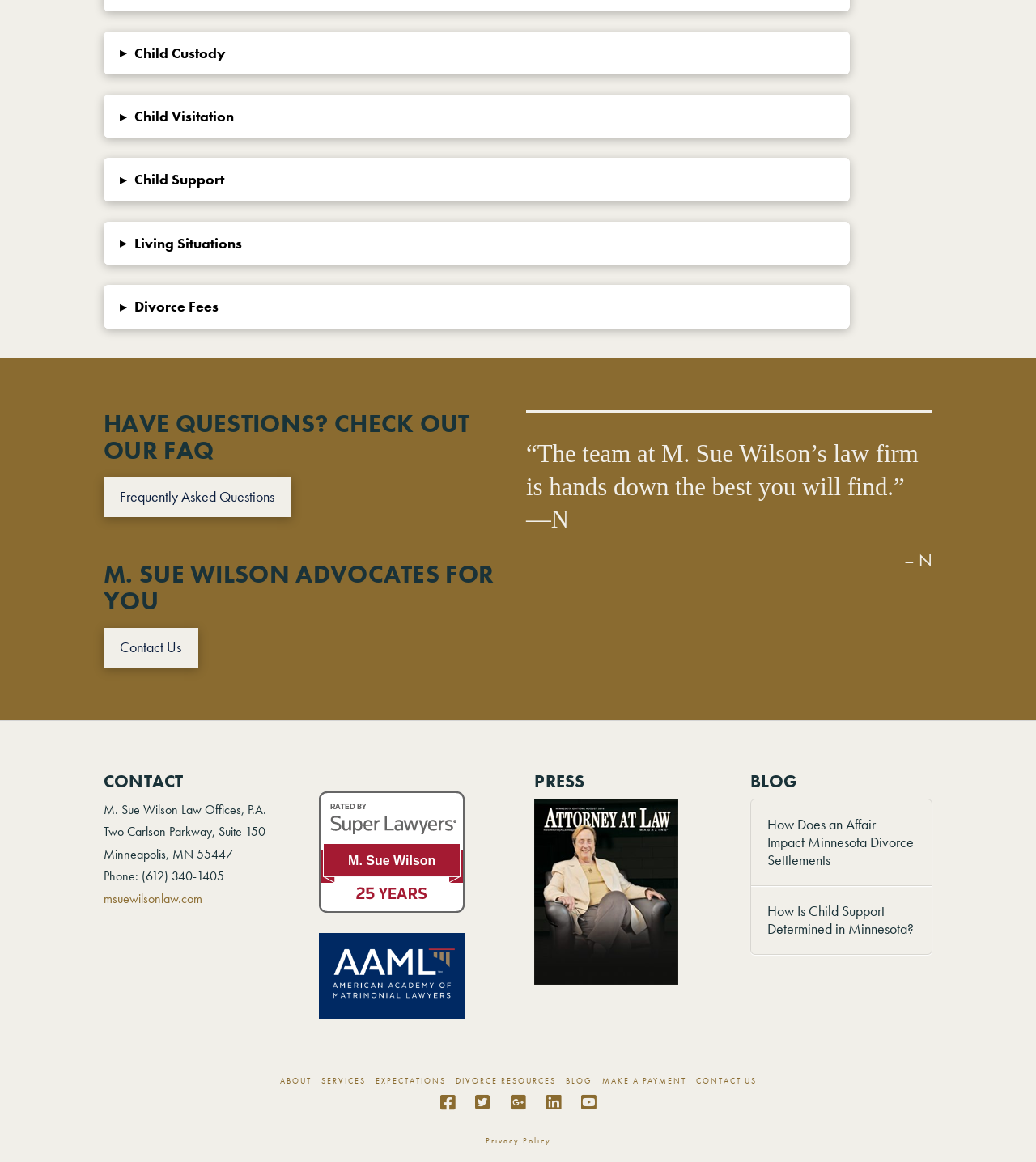What is the address of the law firm?
Using the image, answer in one word or phrase.

Two Carlson Parkway, Suite 150, Minneapolis, MN 55447